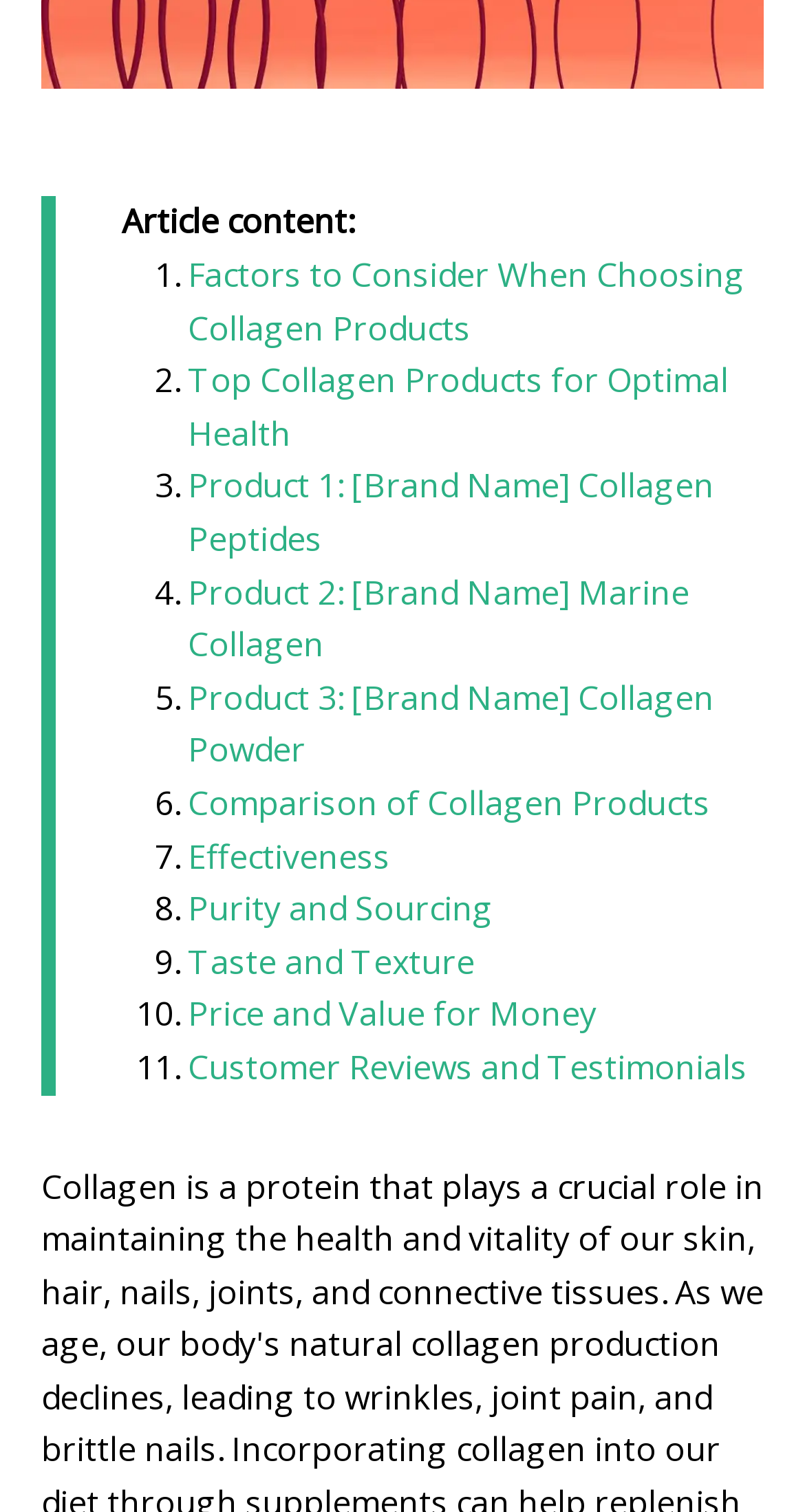What is the last factor to consider when choosing collagen products?
Respond to the question with a well-detailed and thorough answer.

I looked at the last link and saw that it says 'Customer Reviews and Testimonials', so this is the last factor to consider when choosing collagen products.